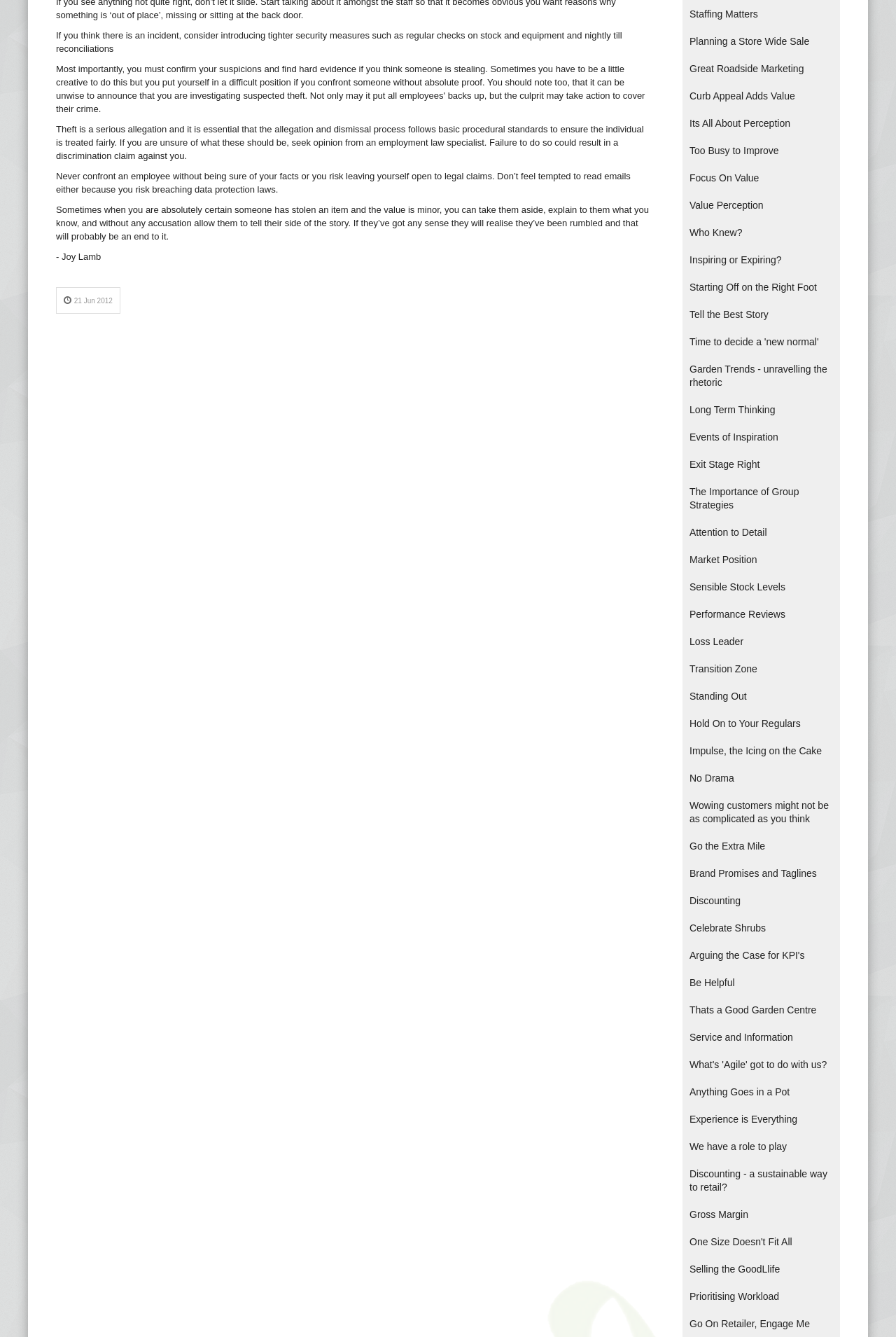Locate the bounding box coordinates of the area to click to fulfill this instruction: "Click on the 'HOME' link". The bounding box should be presented as four float numbers between 0 and 1, in the order [left, top, right, bottom].

None